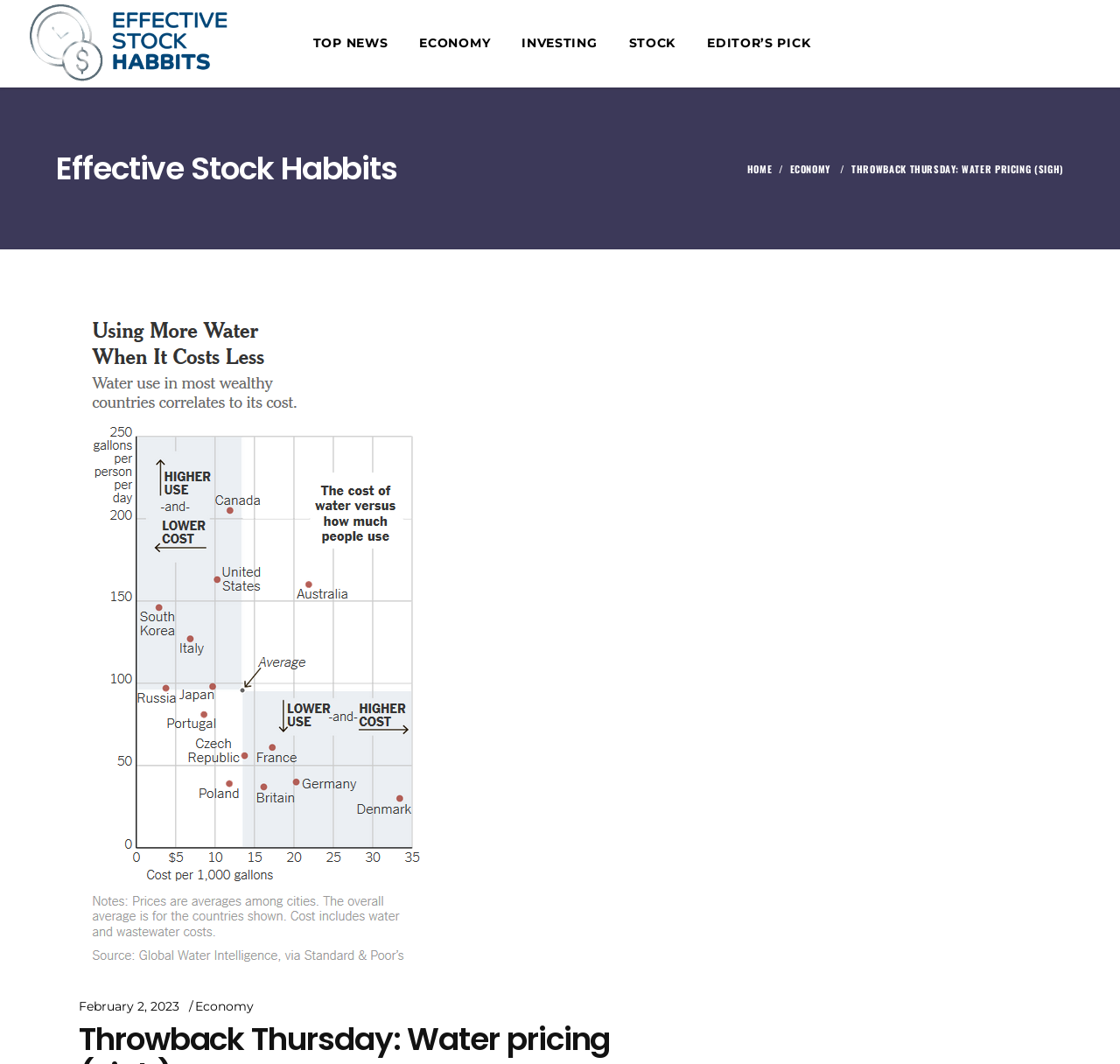Answer this question in one word or a short phrase: What is the name of the website?

Effective Stock Habbits